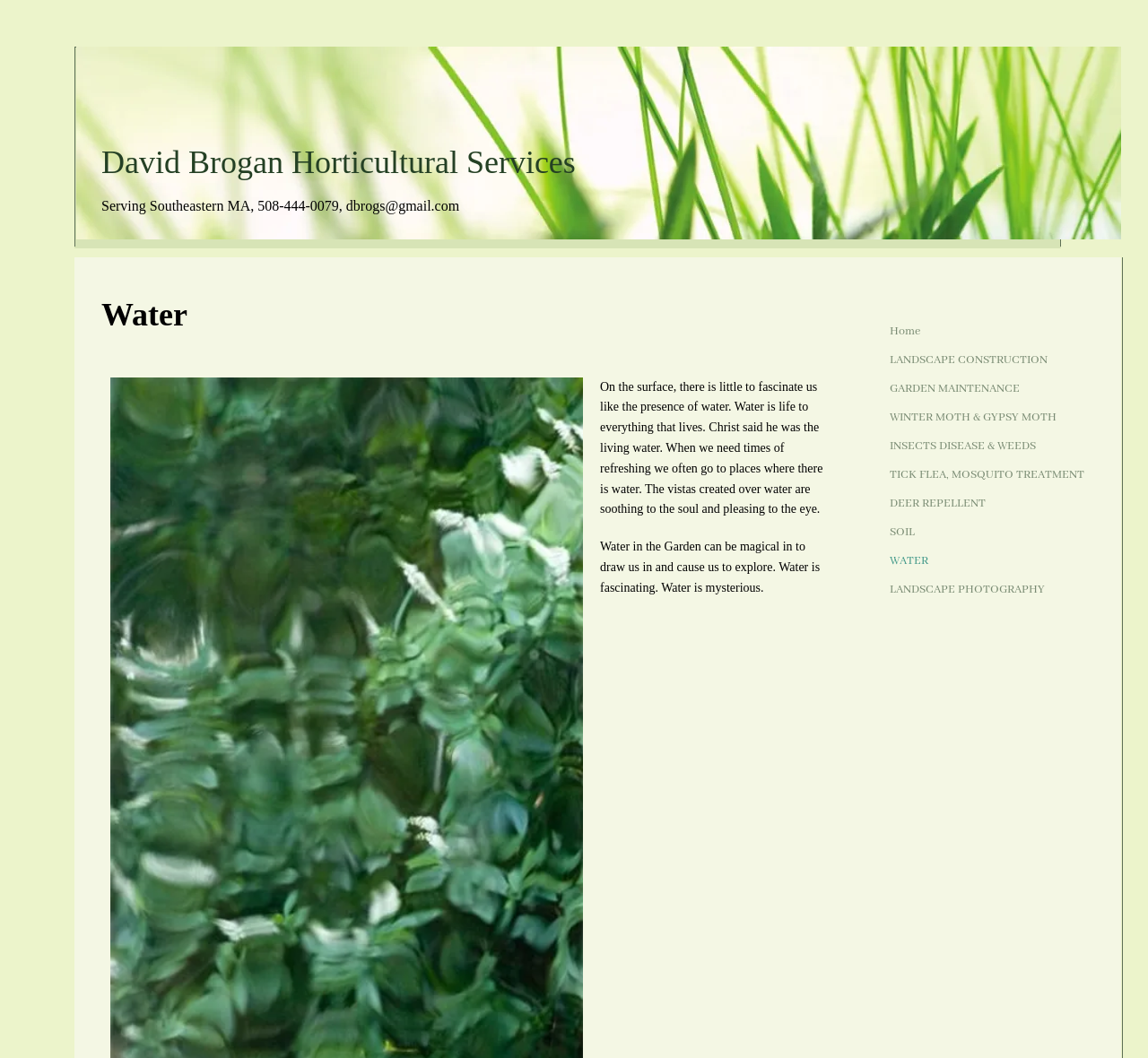Pinpoint the bounding box coordinates of the element you need to click to execute the following instruction: "visit LANDSCAPE CONSTRUCTION page". The bounding box should be represented by four float numbers between 0 and 1, in the format [left, top, right, bottom].

[0.767, 0.328, 0.92, 0.353]